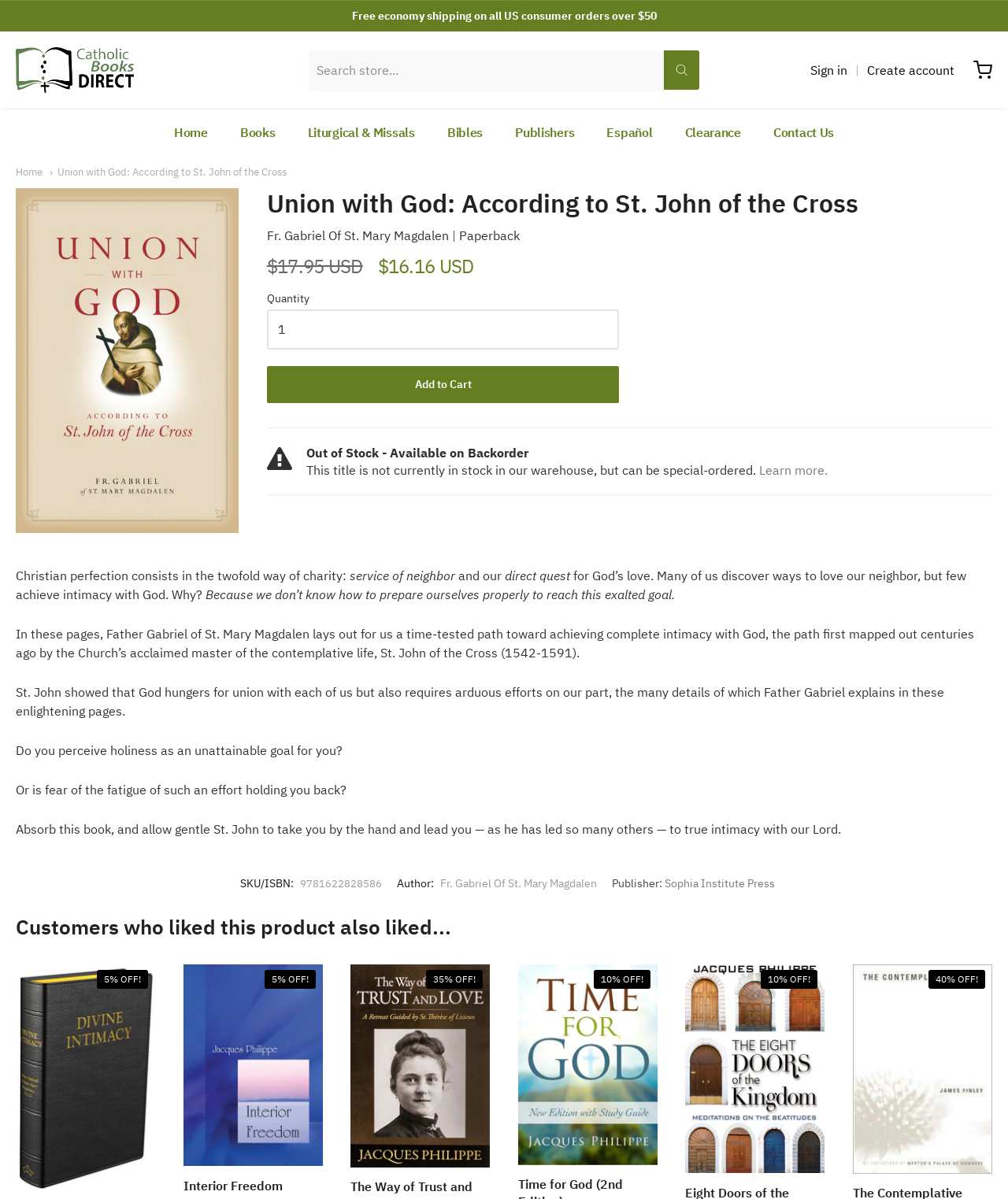Locate the bounding box coordinates of the clickable element to fulfill the following instruction: "Learn more about backorder". Provide the coordinates as four float numbers between 0 and 1 in the format [left, top, right, bottom].

[0.753, 0.386, 0.821, 0.399]